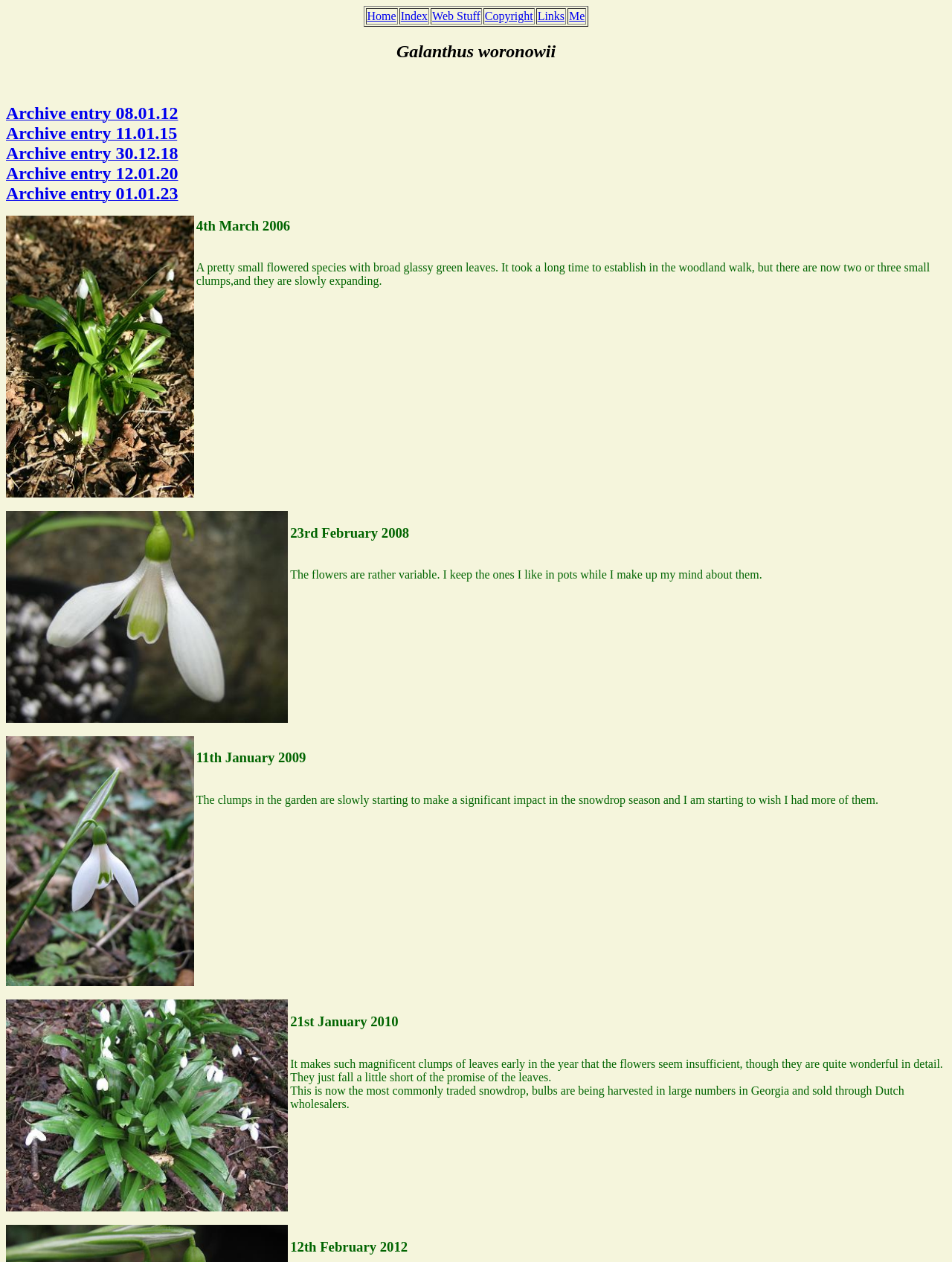Please predict the bounding box coordinates of the element's region where a click is necessary to complete the following instruction: "View the image of Galanthus woronowii". The coordinates should be represented by four float numbers between 0 and 1, i.e., [left, top, right, bottom].

[0.006, 0.171, 0.204, 0.394]